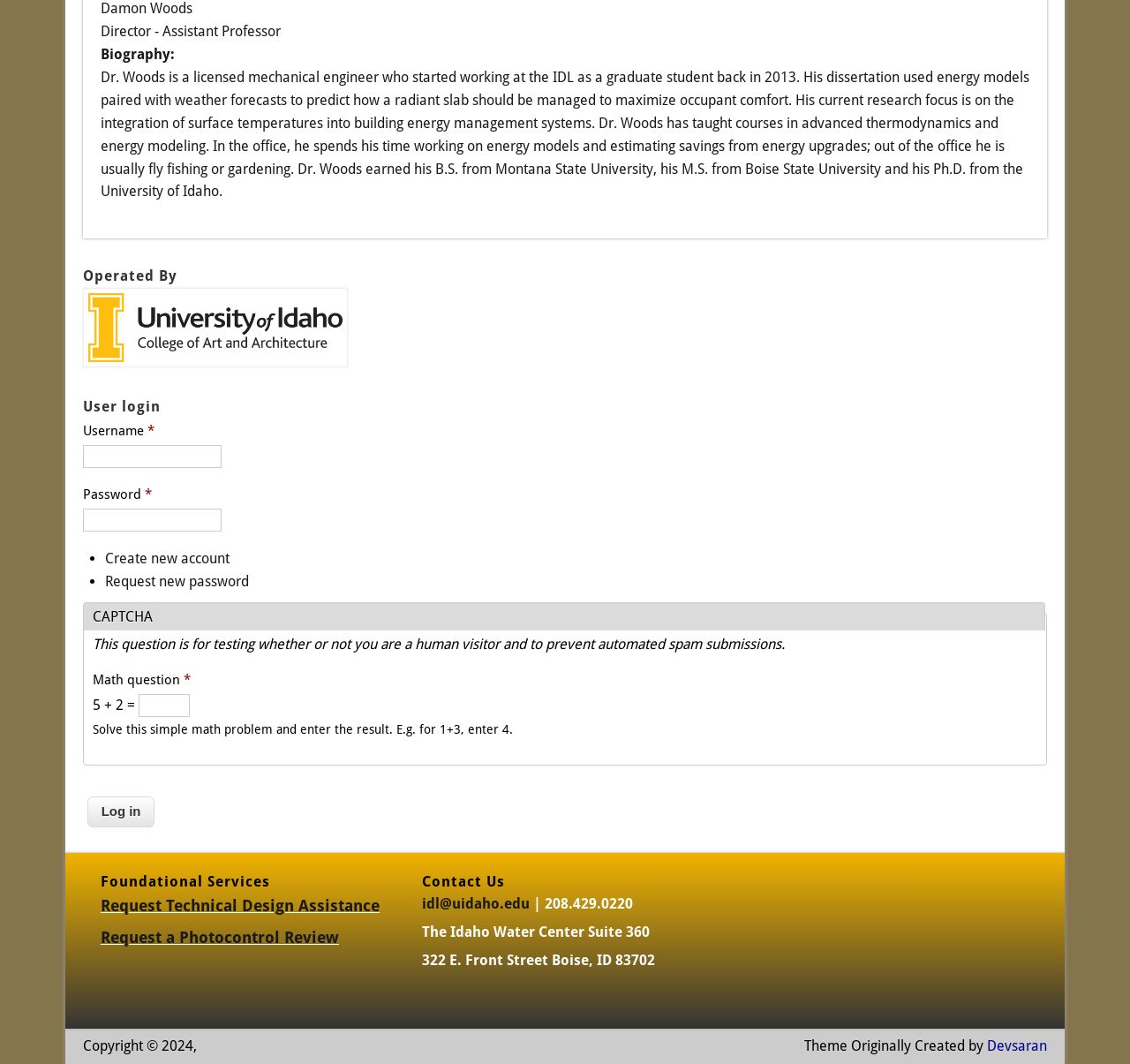Please provide a detailed answer to the question below based on the screenshot: 
What is the name of the director?

The name of the director is mentioned in the biography section at the top of the webpage, where it says 'Damon Woods, Director - Assistant Professor'.